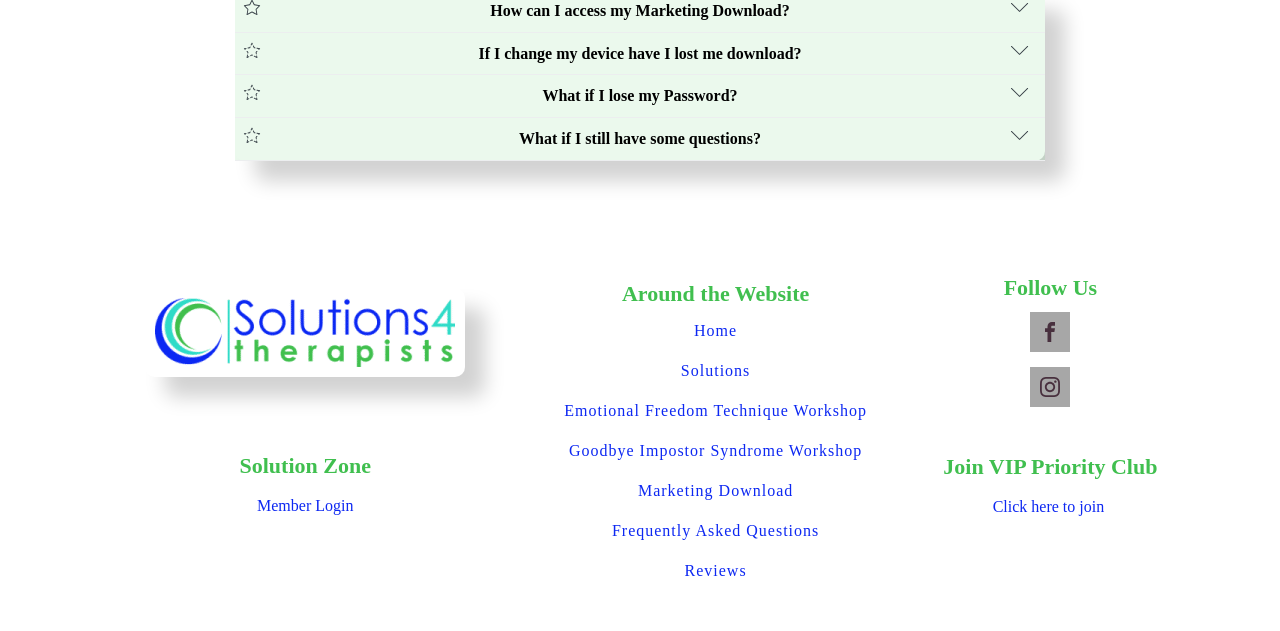Where can I find the link to the download?
Examine the image and provide an in-depth answer to the question.

The webpage states that the link to the download is placed in the Solution Zone Member Area, which can be accessed through the main menu.